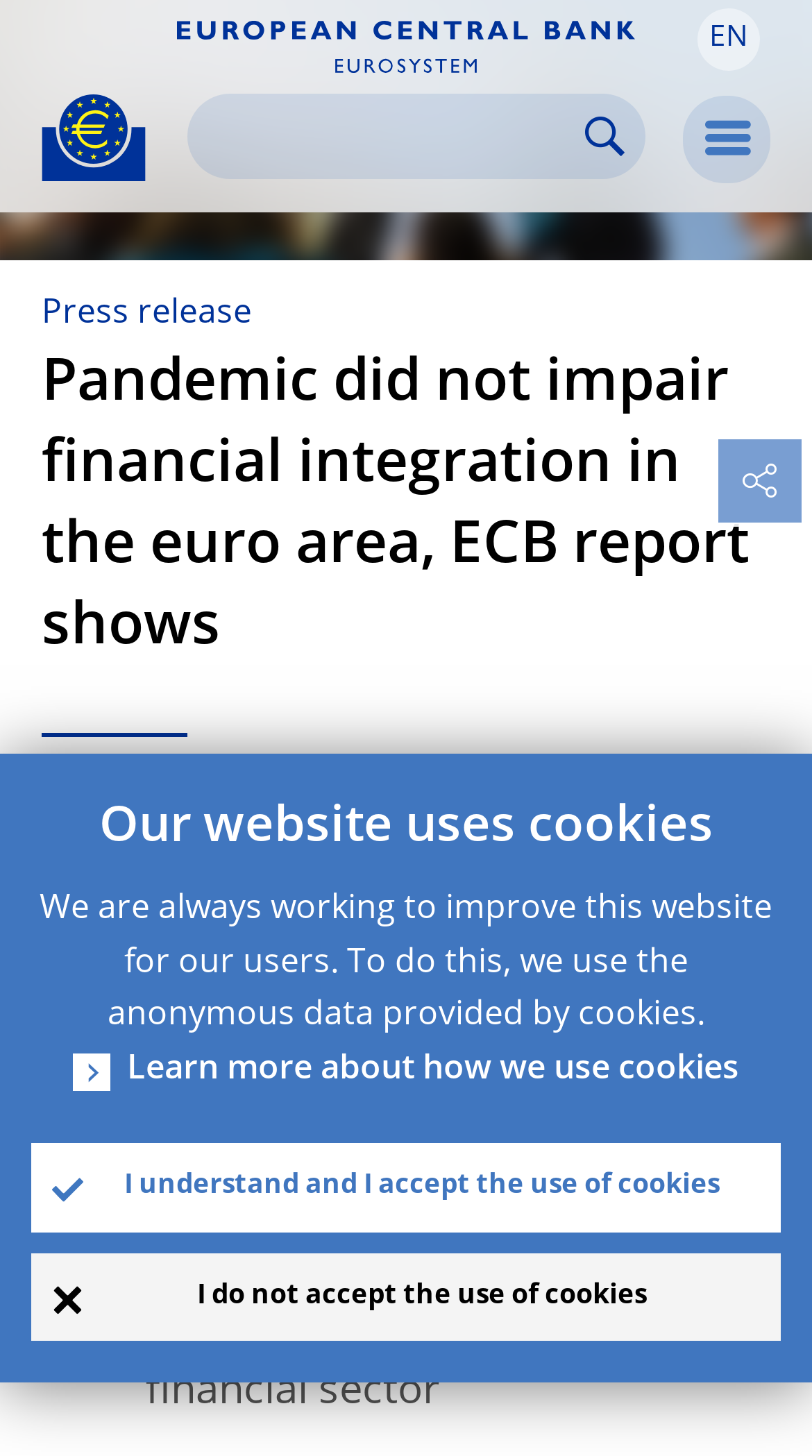Highlight the bounding box coordinates of the element you need to click to perform the following instruction: "Change the language."

[0.859, 0.006, 0.936, 0.049]